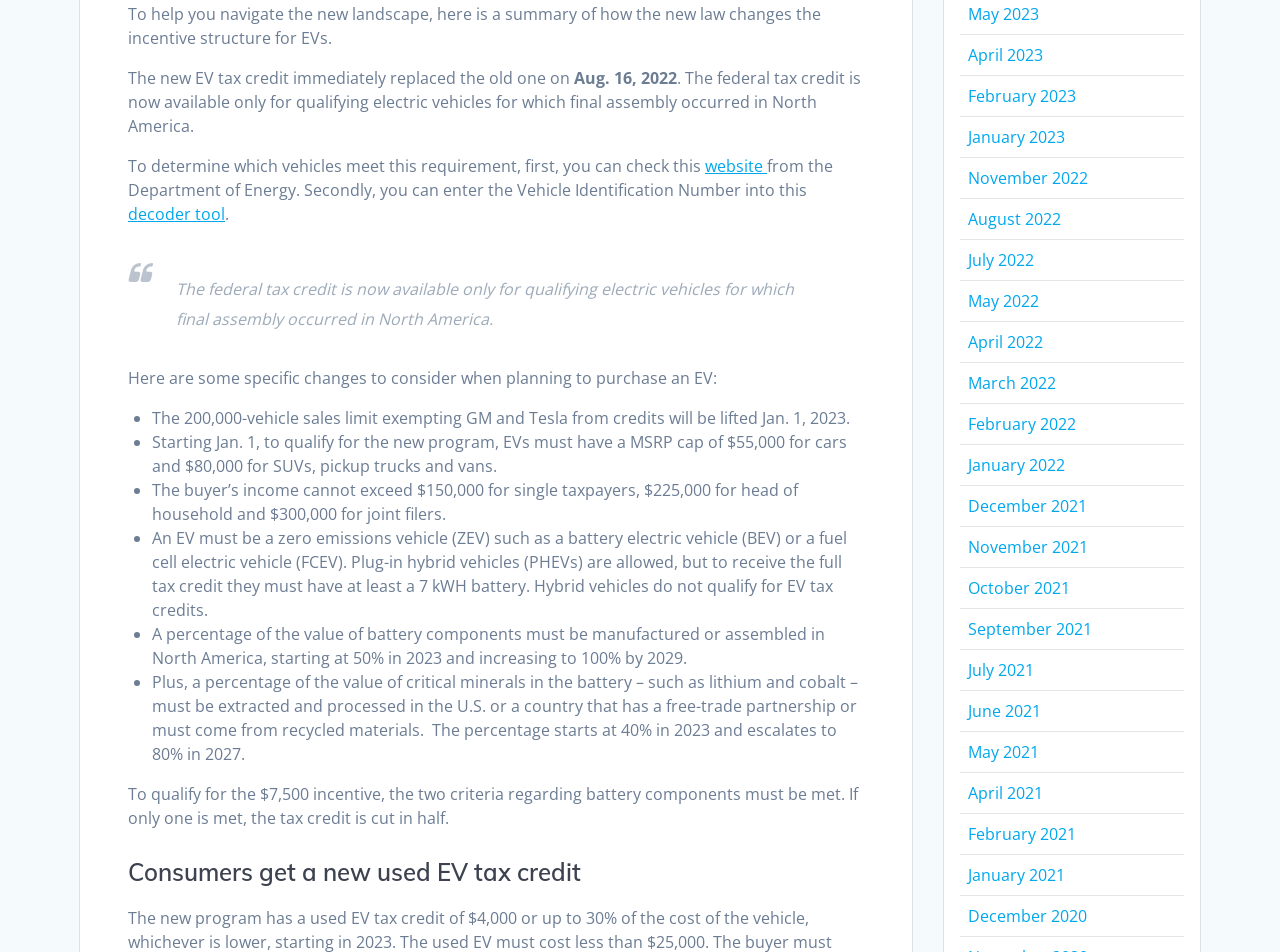Please determine the bounding box coordinates for the UI element described as: "website".

[0.551, 0.163, 0.599, 0.186]